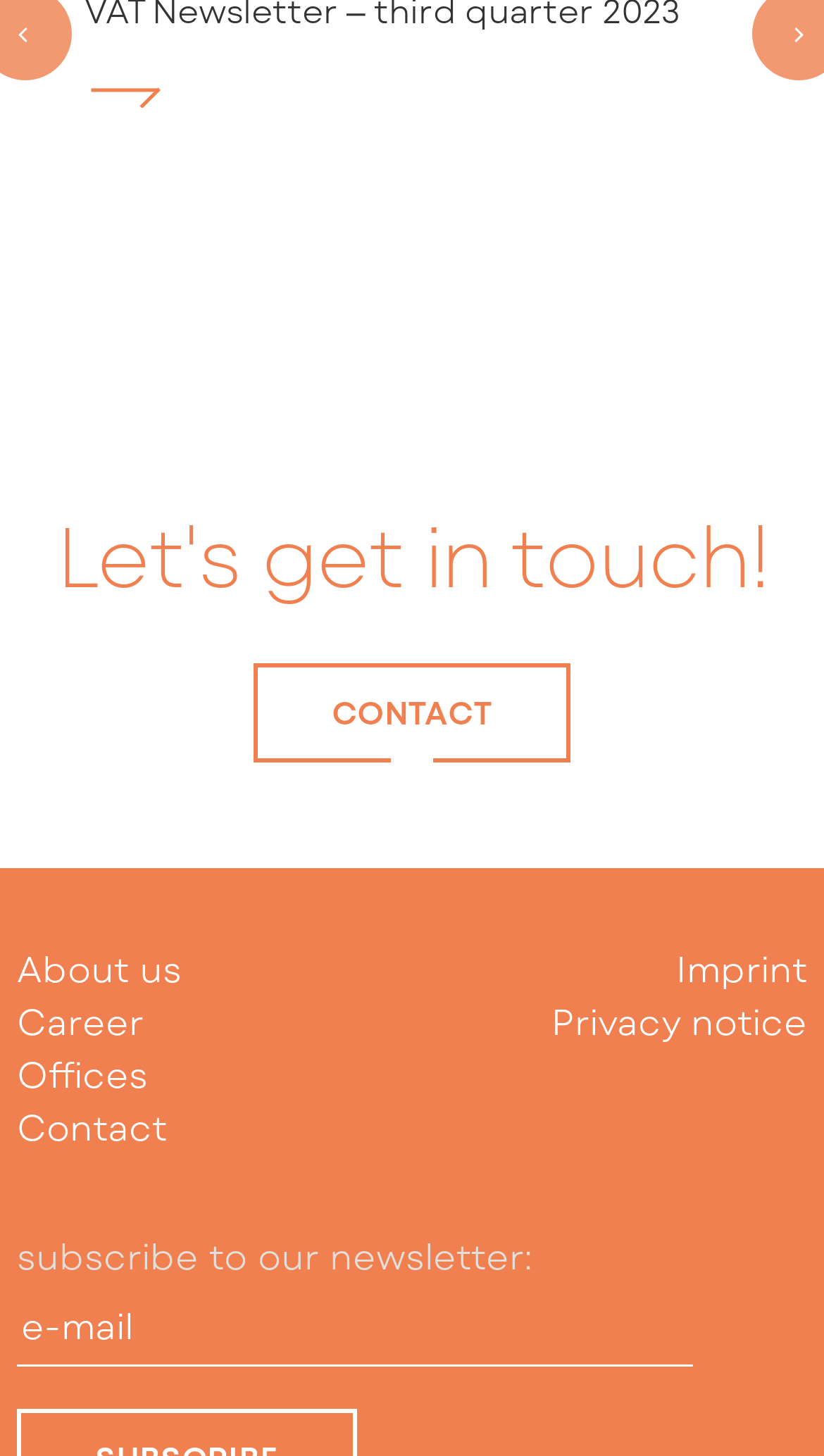Respond to the question below with a concise word or phrase:
How many links are in the top-right corner?

Two